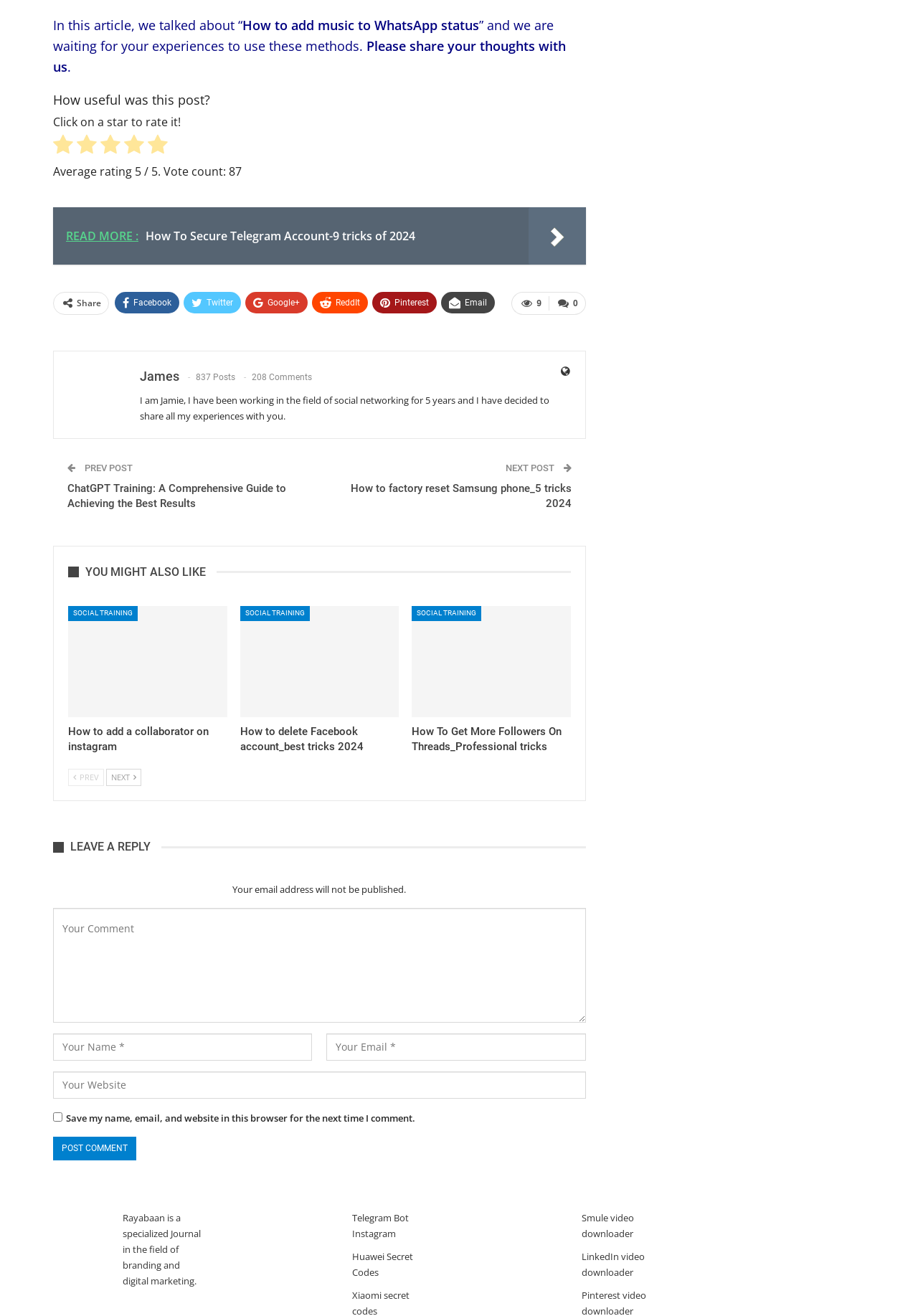Please specify the bounding box coordinates of the area that should be clicked to accomplish the following instruction: "Share this article on Facebook". The coordinates should consist of four float numbers between 0 and 1, i.e., [left, top, right, bottom].

[0.125, 0.222, 0.195, 0.238]